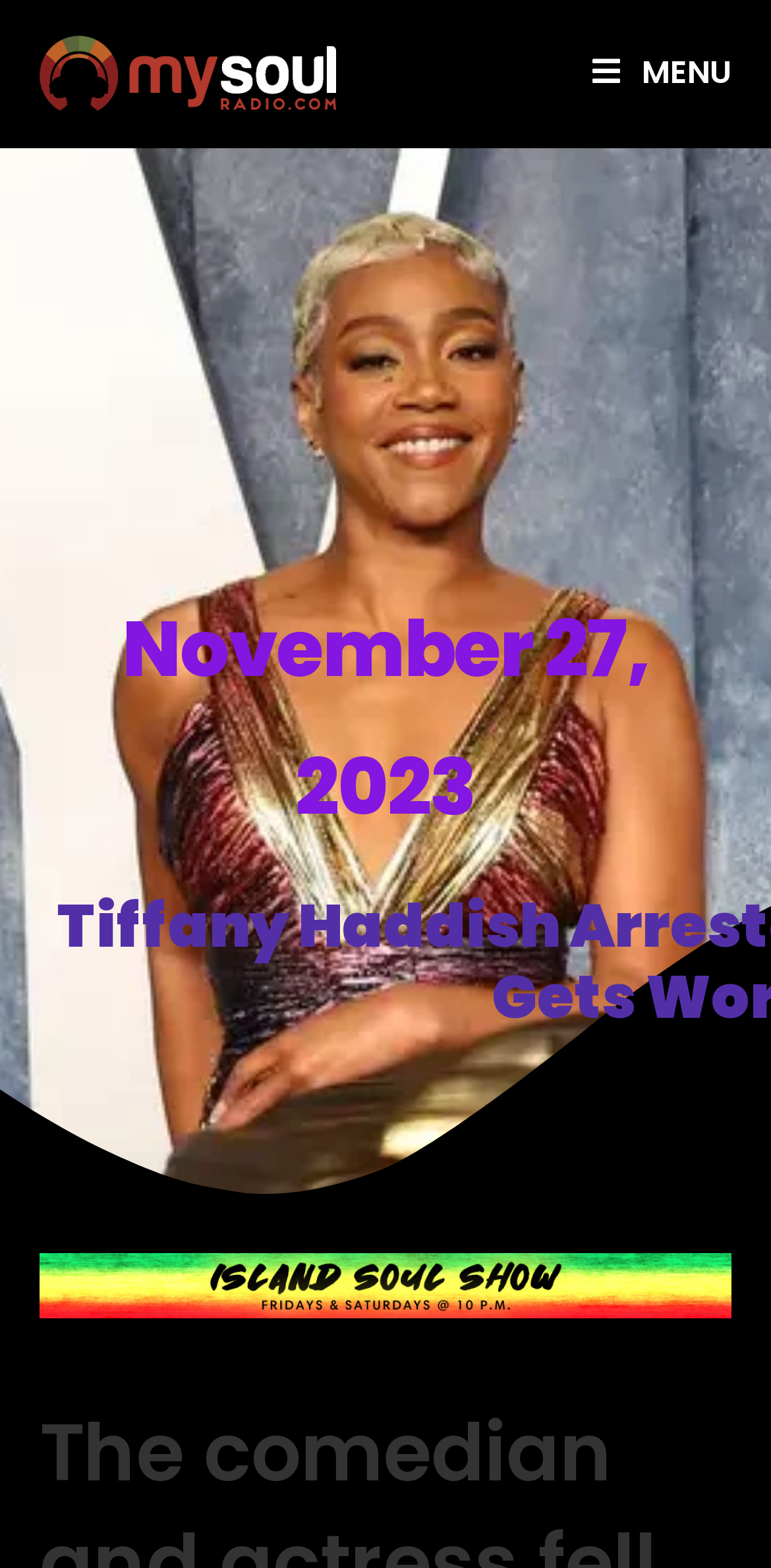Given the description of a UI element: "Menu Close", identify the bounding box coordinates of the matching element in the webpage screenshot.

[0.768, 0.0, 0.95, 0.093]